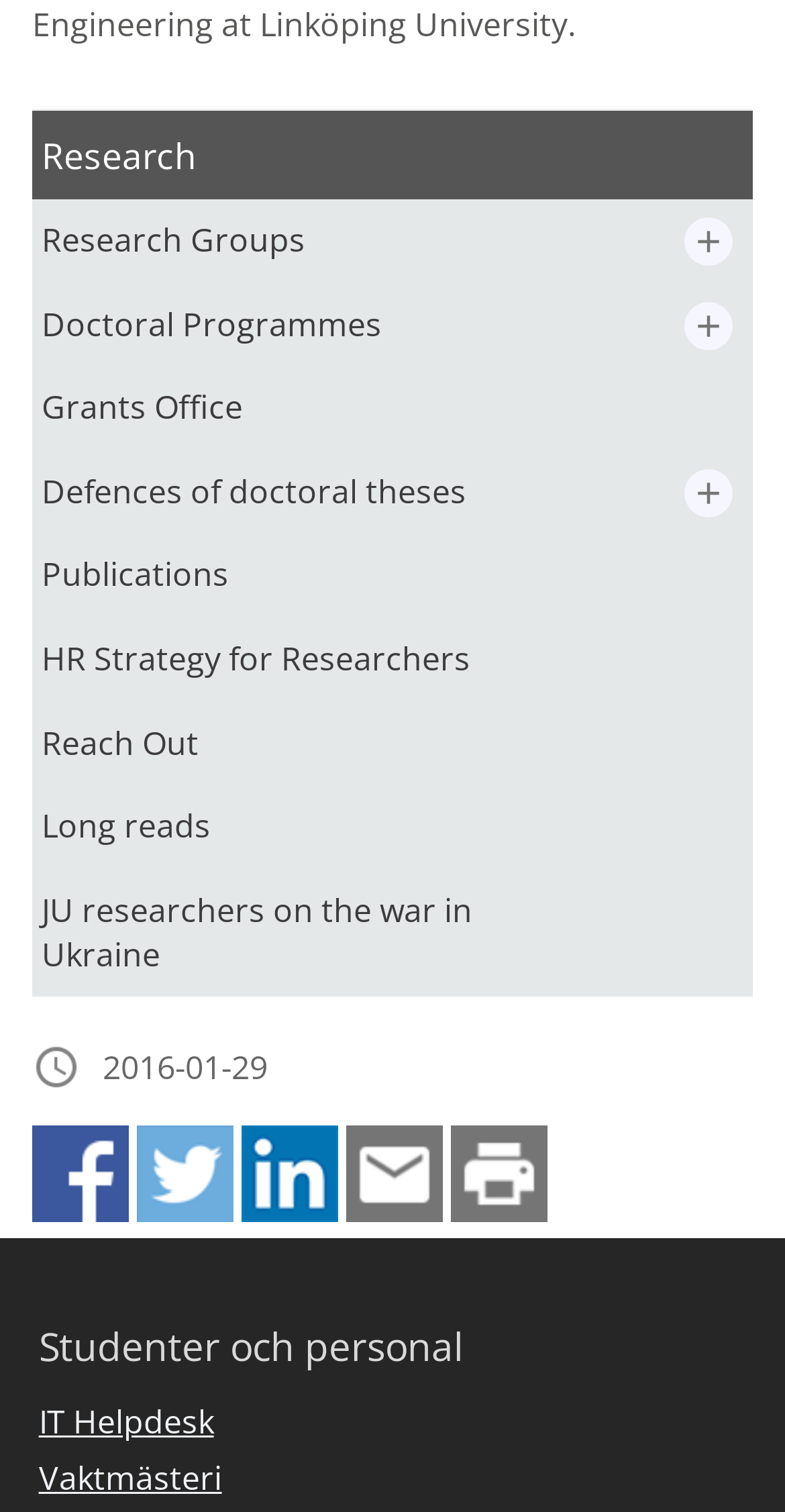Please specify the bounding box coordinates for the clickable region that will help you carry out the instruction: "Go to IT Helpdesk".

[0.049, 0.925, 0.272, 0.961]